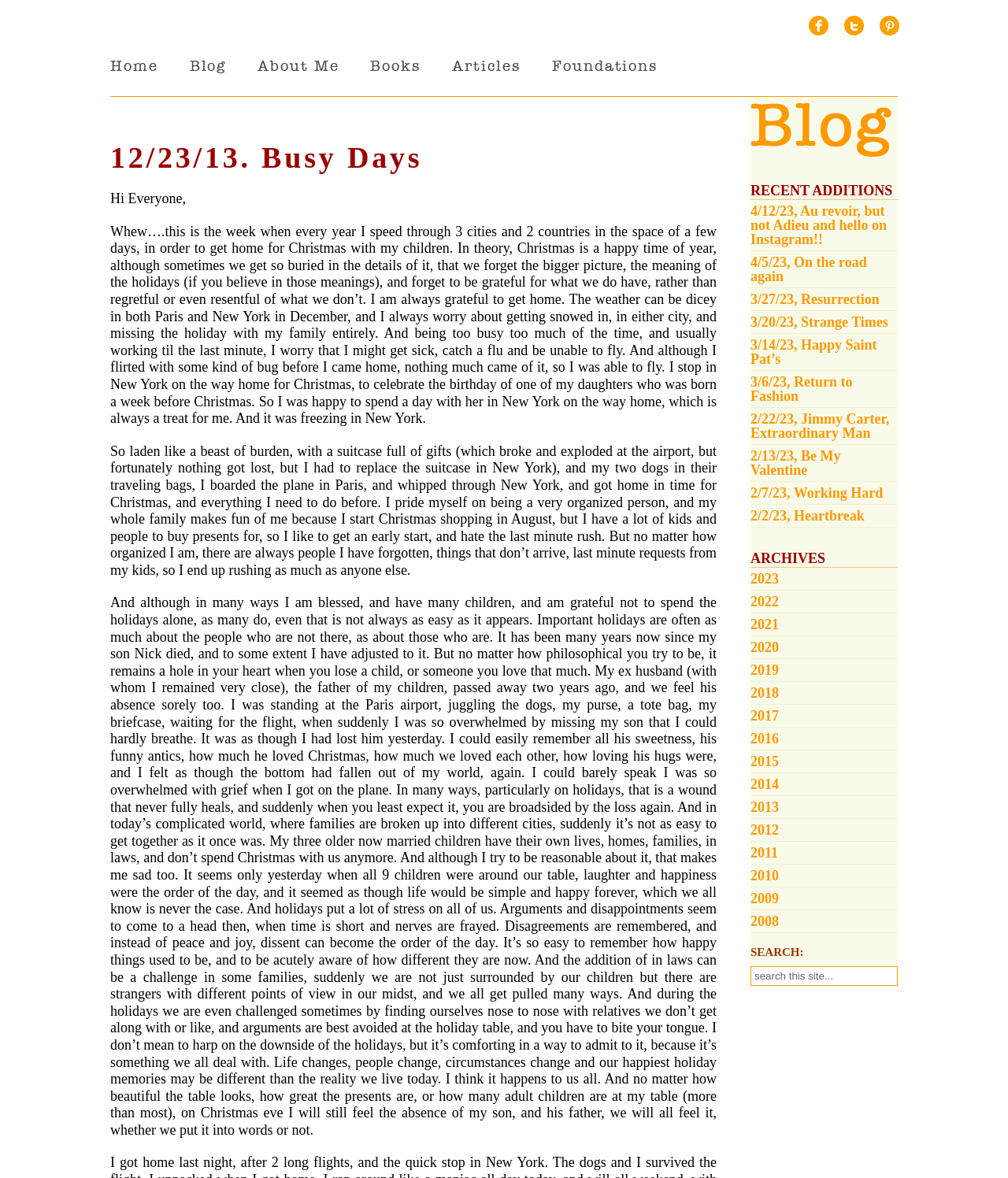Identify and provide the bounding box for the element described by: "3/6/23, Return to Fashion".

[0.745, 0.315, 0.891, 0.346]